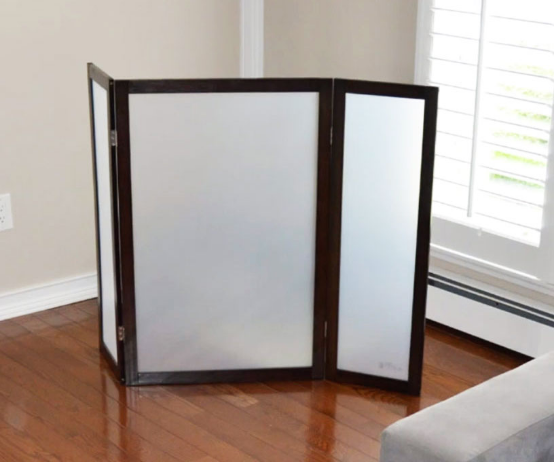Based on what you see in the screenshot, provide a thorough answer to this question: How many panels does the screen have?

The caption states that the screen features a 'three-panel screen', which implies that the screen is divided into three separate panels.